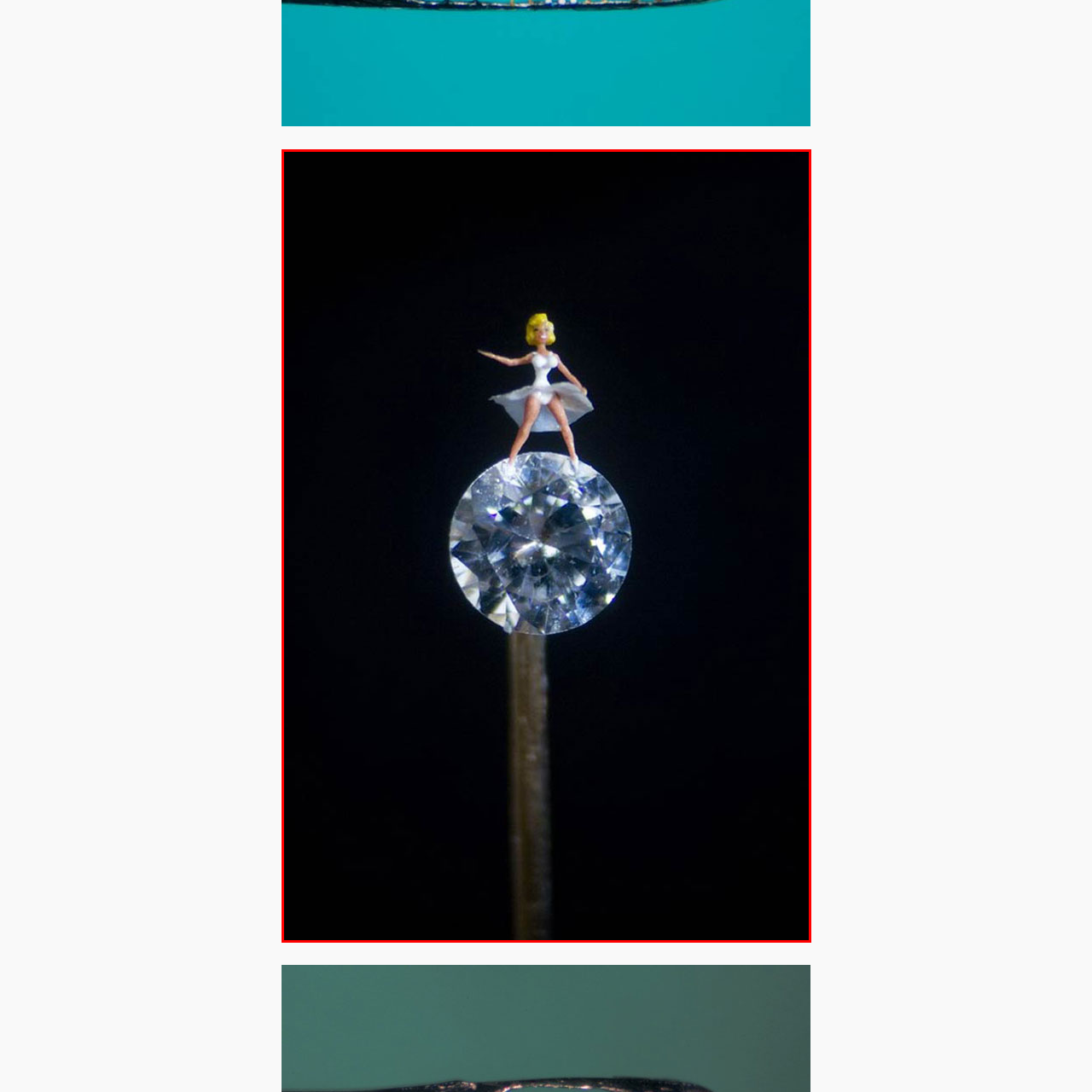Take a close look at the image marked with a red boundary and thoroughly answer the ensuing question using the information observed in the image:
What is the background color of the image?

The image has a stark black background, which provides a dramatic contrast to the luminous details of the diamond and the dancer, highlighting the beauty and elegance of the miniature sculpture.